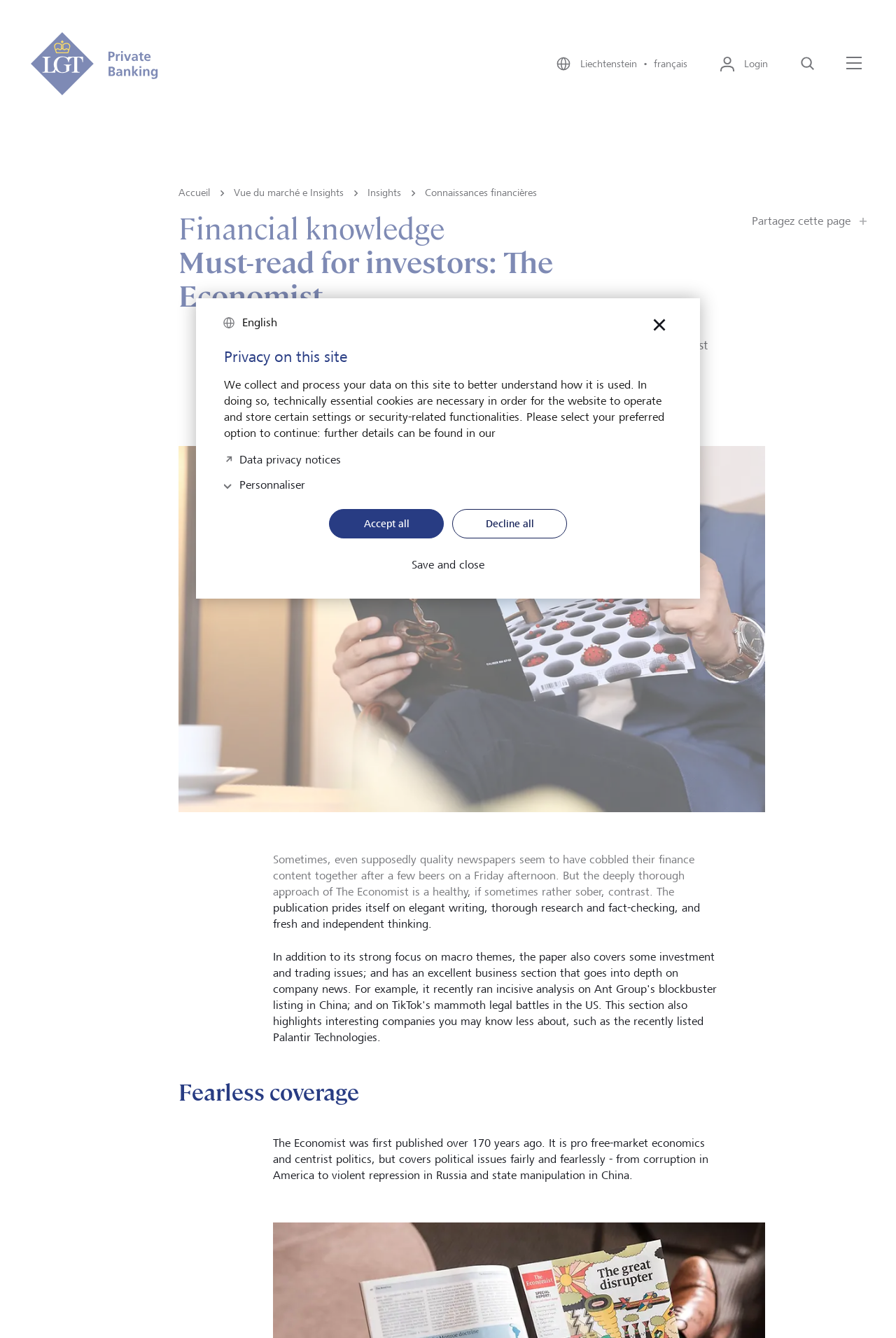Identify the bounding box coordinates for the element that needs to be clicked to fulfill this instruction: "Share this page". Provide the coordinates in the format of four float numbers between 0 and 1: [left, top, right, bottom].

[0.839, 0.159, 0.969, 0.171]